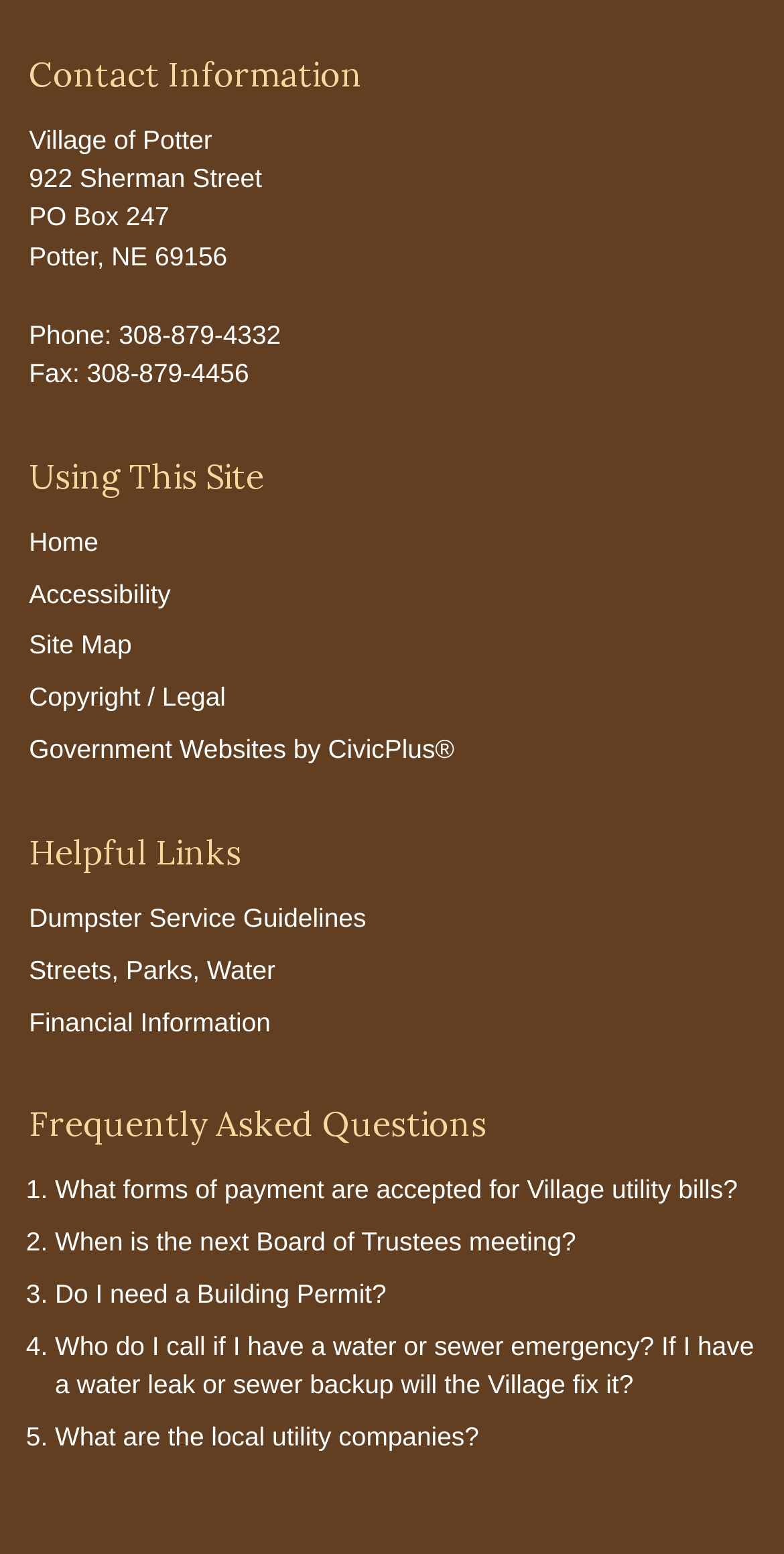Identify the bounding box coordinates for the UI element mentioned here: "Helpful Links". Provide the coordinates as four float values between 0 and 1, i.e., [left, top, right, bottom].

[0.037, 0.534, 0.309, 0.562]